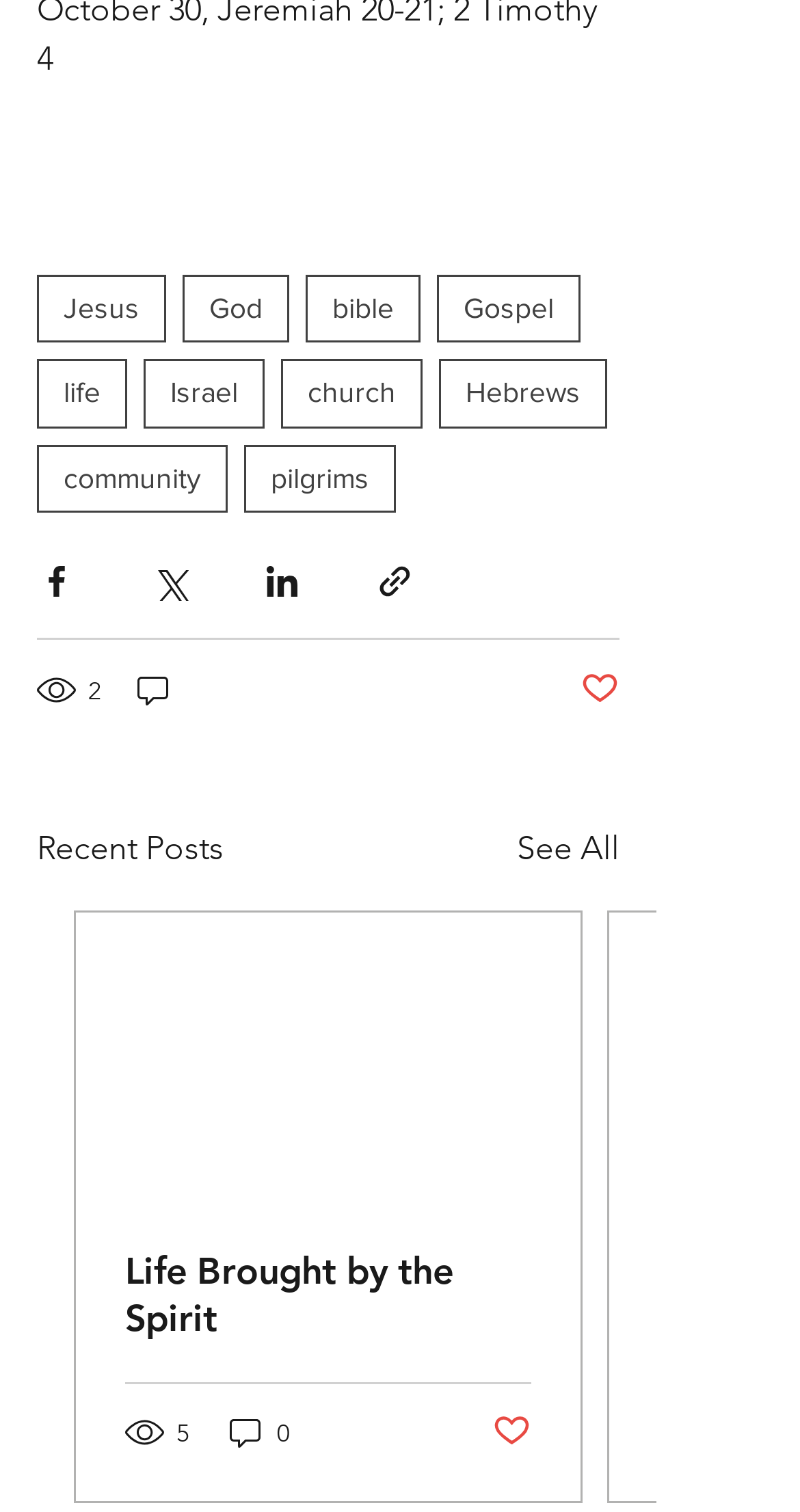Answer the question below using just one word or a short phrase: 
How many views does the post have?

2 views